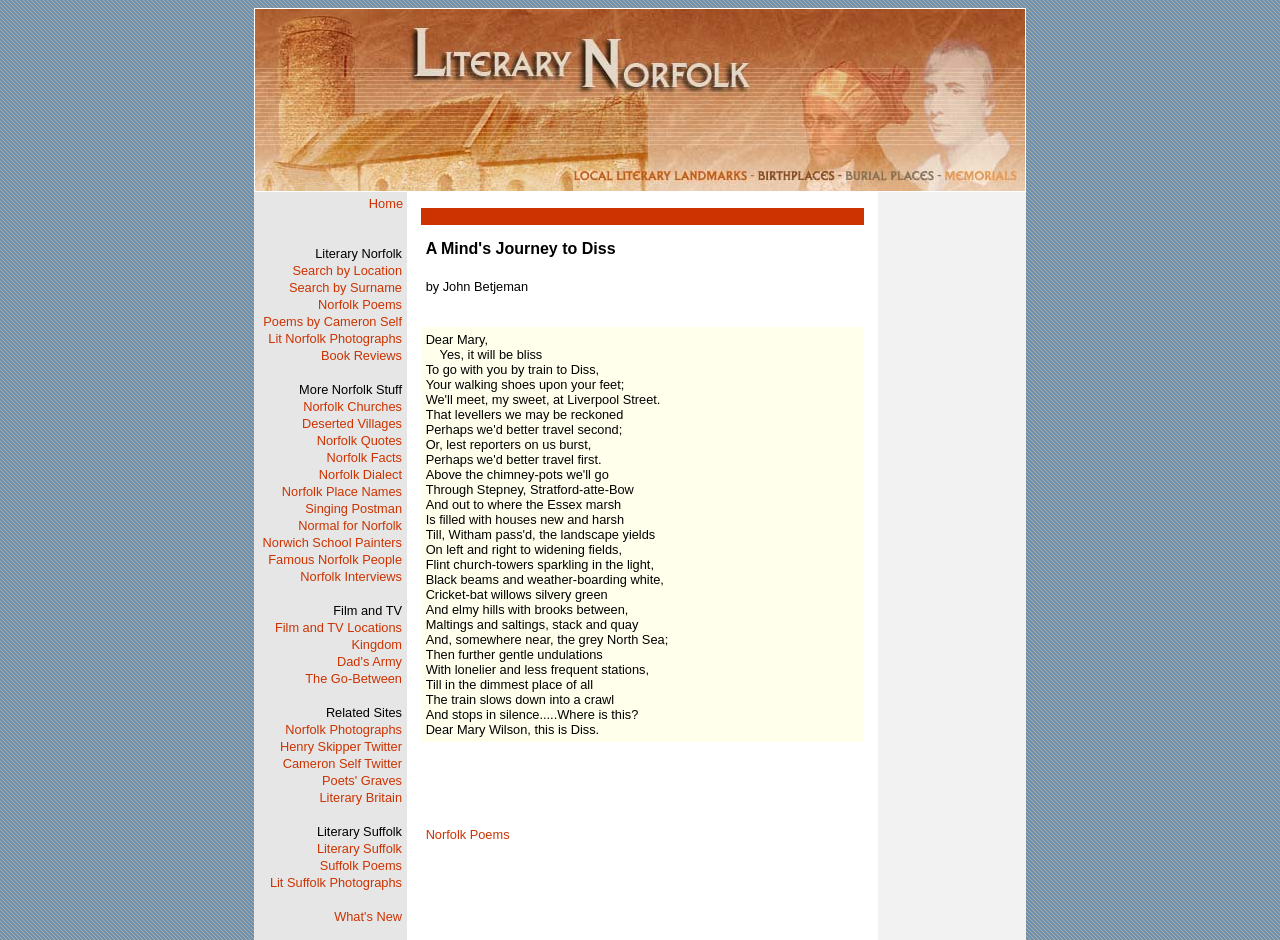What is the topic of the 'Kingdom' link?
Provide a detailed answer to the question, using the image to inform your response.

I deduced the answer by analyzing the context of the link 'Kingdom' within the webpage's navigation menu, which is categorized under 'Film and TV', suggesting that it is related to a film or TV series.